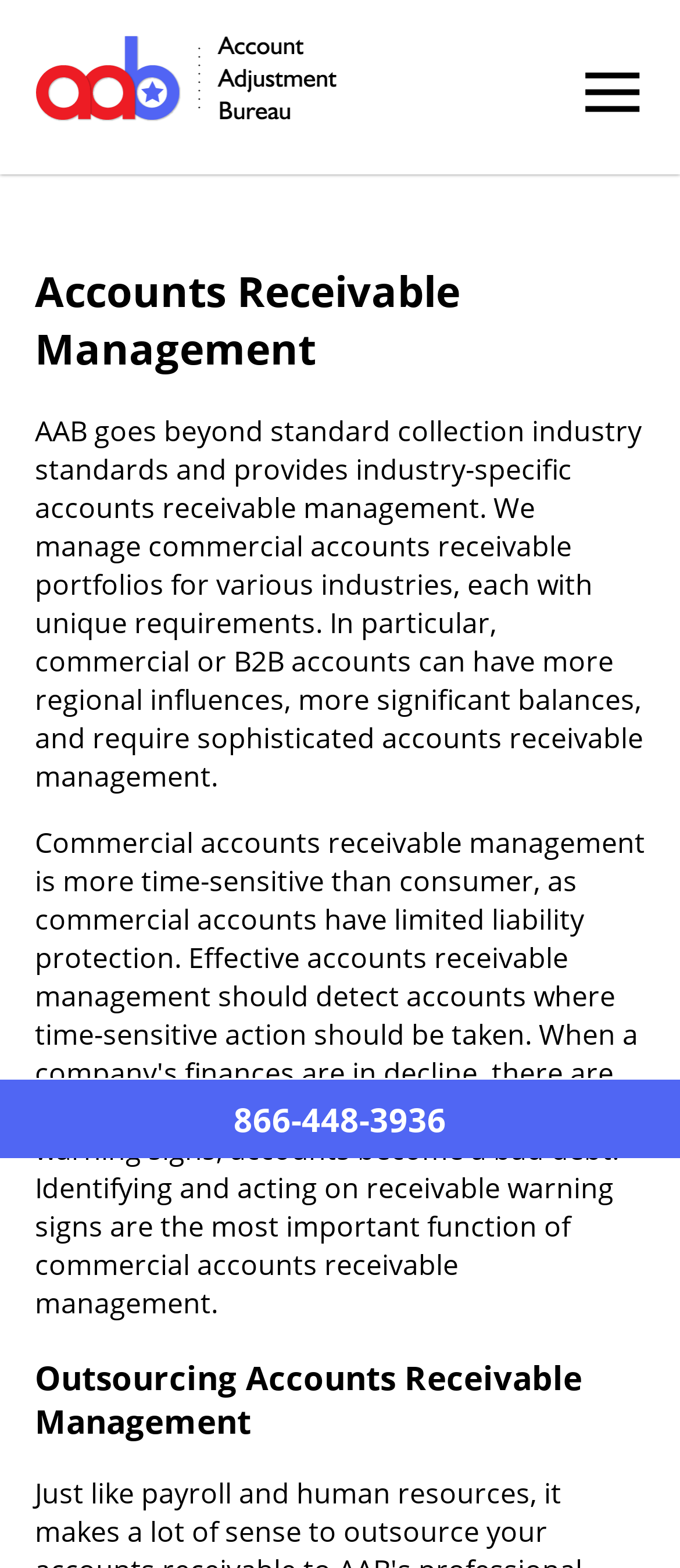What industries does the company manage accounts for?
From the screenshot, supply a one-word or short-phrase answer.

Various industries